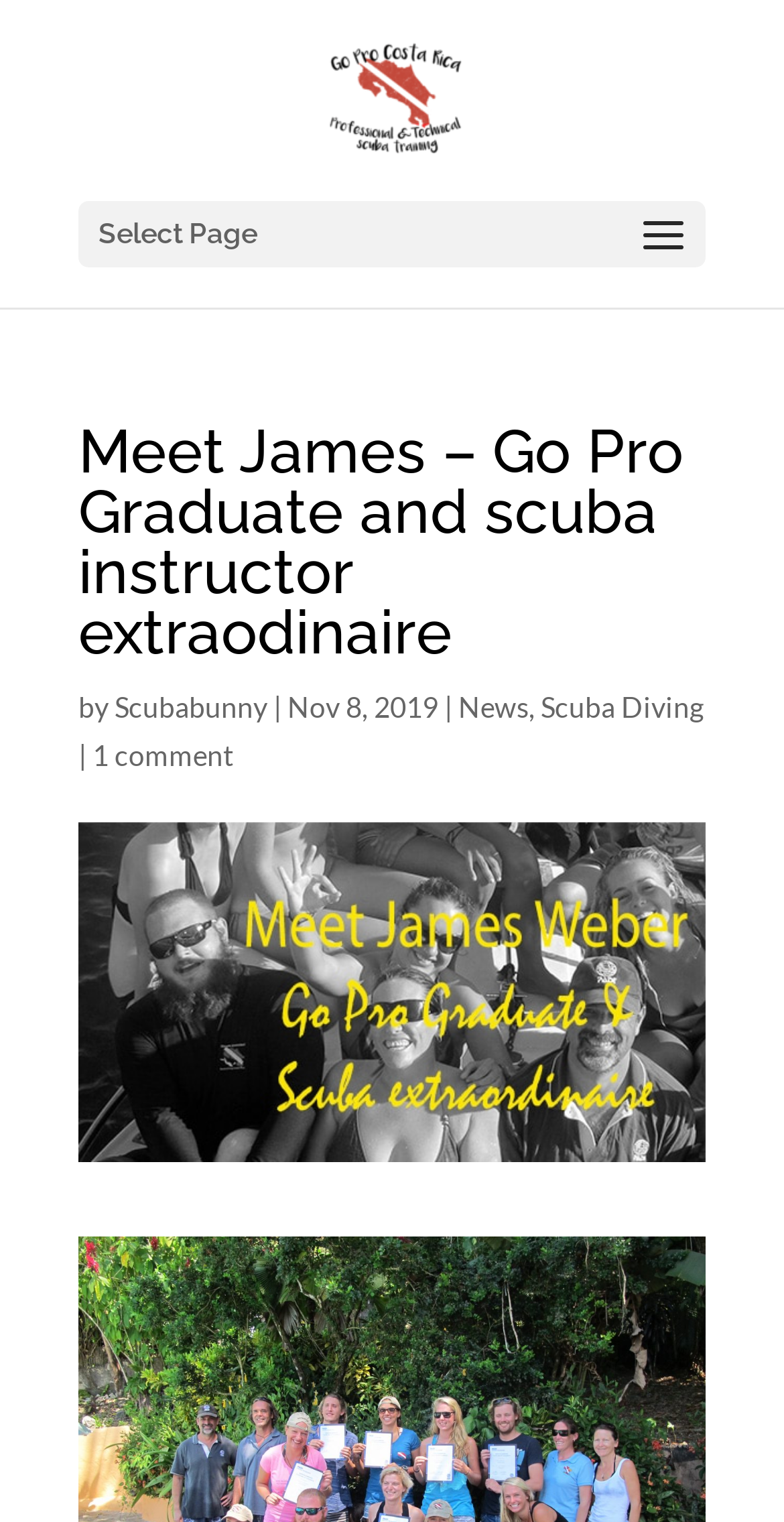Please locate and generate the primary heading on this webpage.

Meet James – Go Pro Graduate and scuba instructor extraodinaire